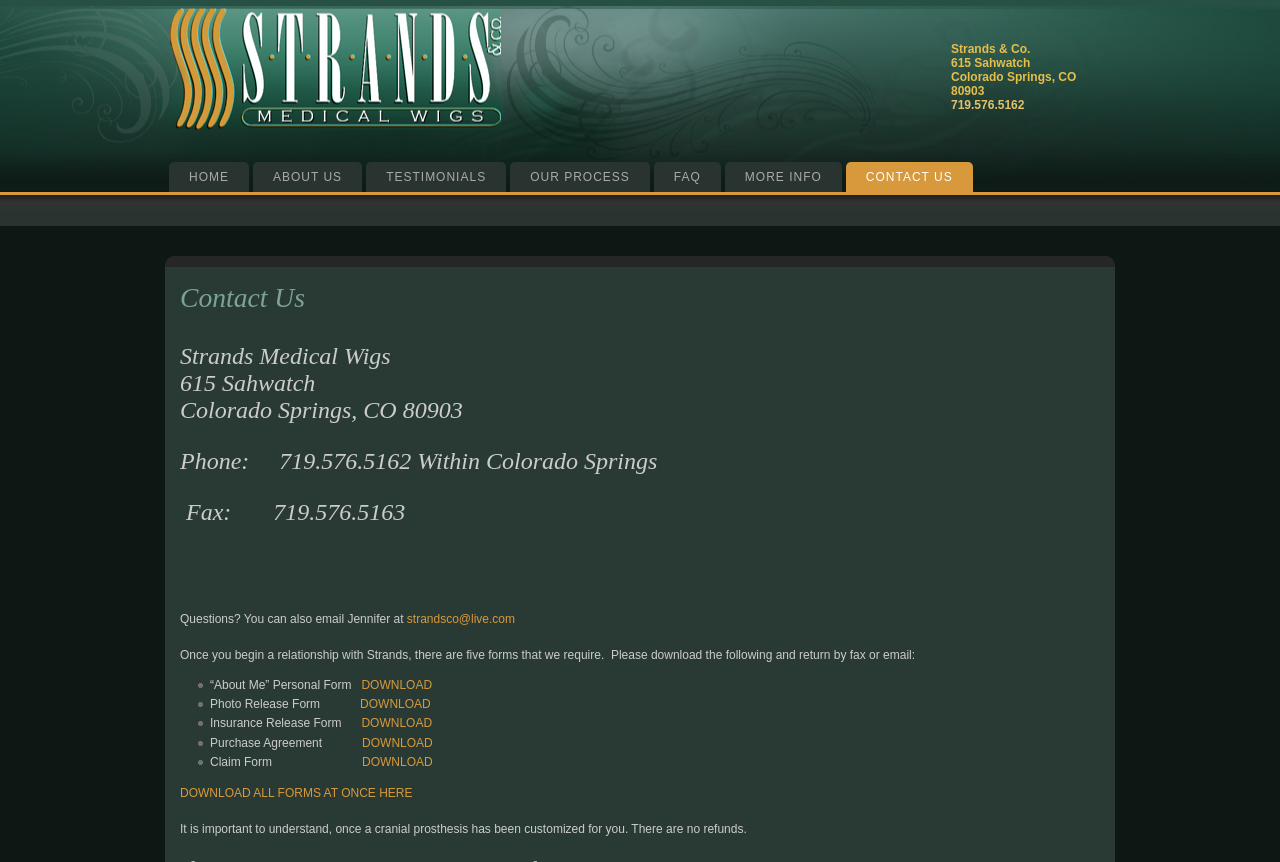Construct a thorough caption encompassing all aspects of the webpage.

The webpage appears to be a website for Strands Medical Wigs, a company that provides customized wigs for individuals, particularly those undergoing chemotherapy or radiation. 

At the top of the page, there is a header section with the company name "Strands & Co." and the address "615 Sahwatch, Colorado Springs, CO 80903" on the right side. Below the address, there is a phone number "719.576.5162" and a series of navigation links, including "HOME", "ABOUT US", "TESTIMONIALS", "OUR PROCESS", "FAQ", "MORE INFO", and "CONTACT US".

The main content of the page is divided into two sections. On the left side, there is a contact information section with a heading "Contact Us" and the company's address, phone number, and fax number. Below the contact information, there is a section that allows users to email Jennifer at "strandsco@live.com".

On the right side, there is a section with a heading "Strands Medical Wigs" and a subheading that explains the company's process. Below the subheading, there are five downloadable forms, including "About Me" Personal Form, Photo Release Form, Insurance Release Form, Purchase Agreement, and Claim Form. Each form has a "DOWNLOAD" link next to it. There is also an option to "DOWNLOAD ALL FORMS AT ONCE HERE" at the bottom of the section.

At the very bottom of the page, there is a disclaimer stating that once a cranial prosthesis has been customized, there are no refunds.